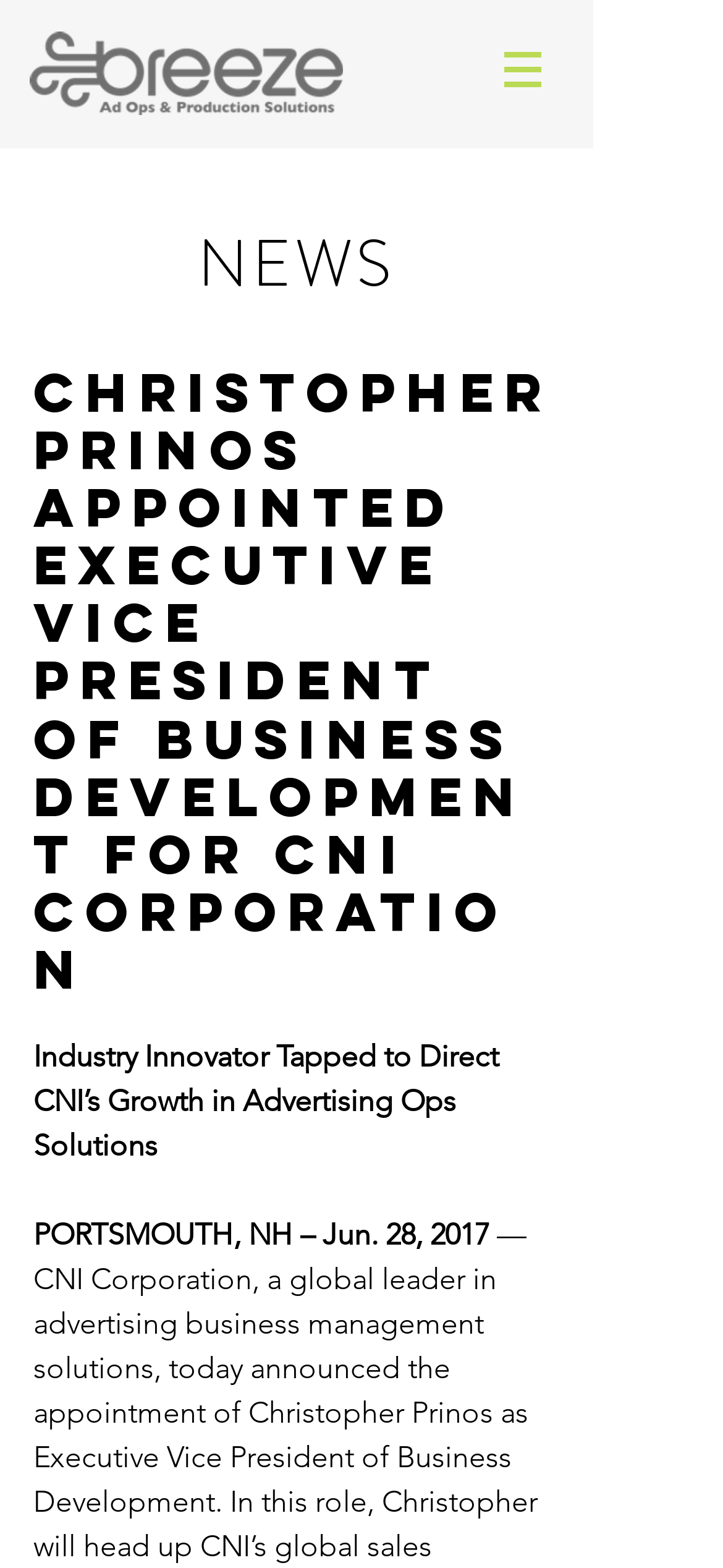Give a concise answer of one word or phrase to the question: 
Where is CNI Corporation located?

Portsmouth, NH